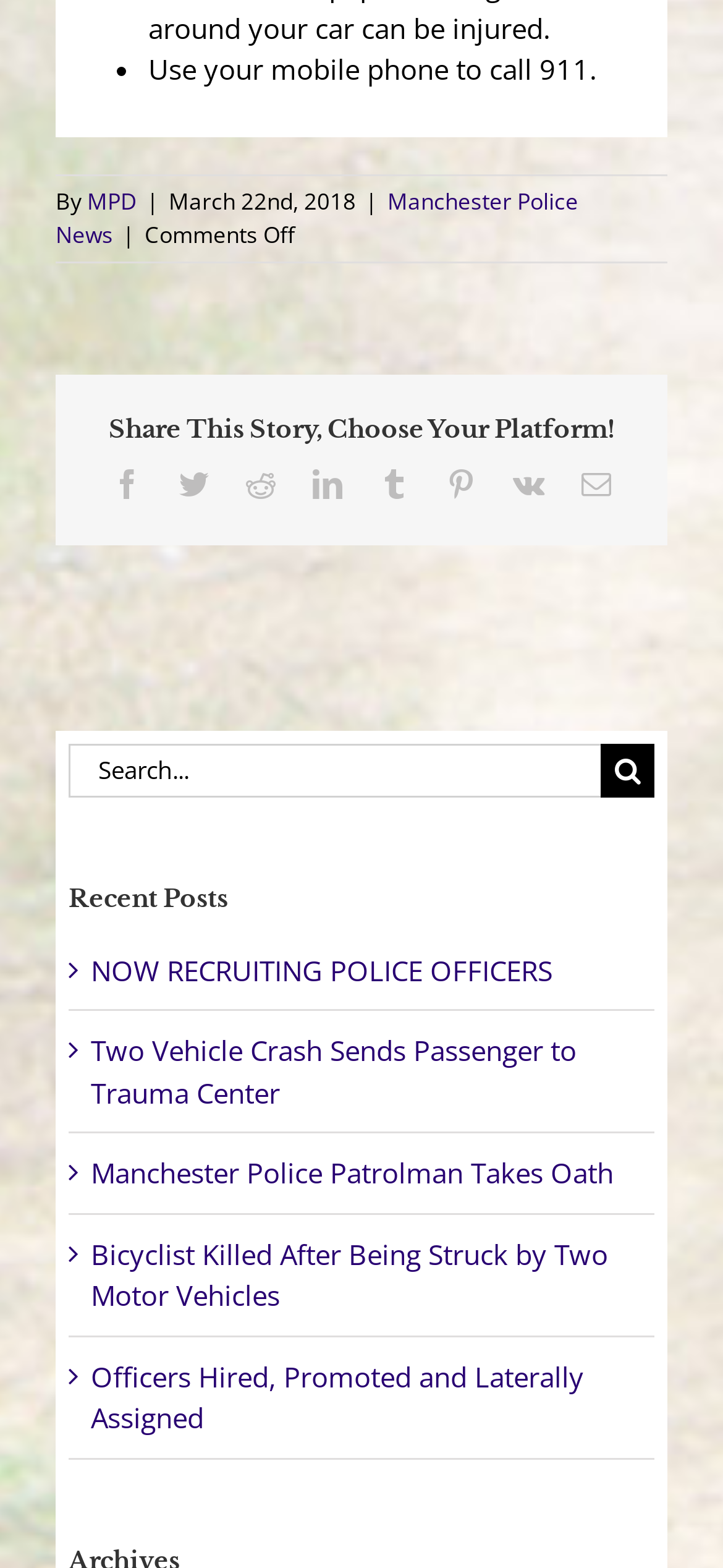What is the purpose of the search box?
Provide an in-depth and detailed answer to the question.

I found a search box with a placeholder text 'Search...' and a search button, indicating that it is used to search for content on the website.